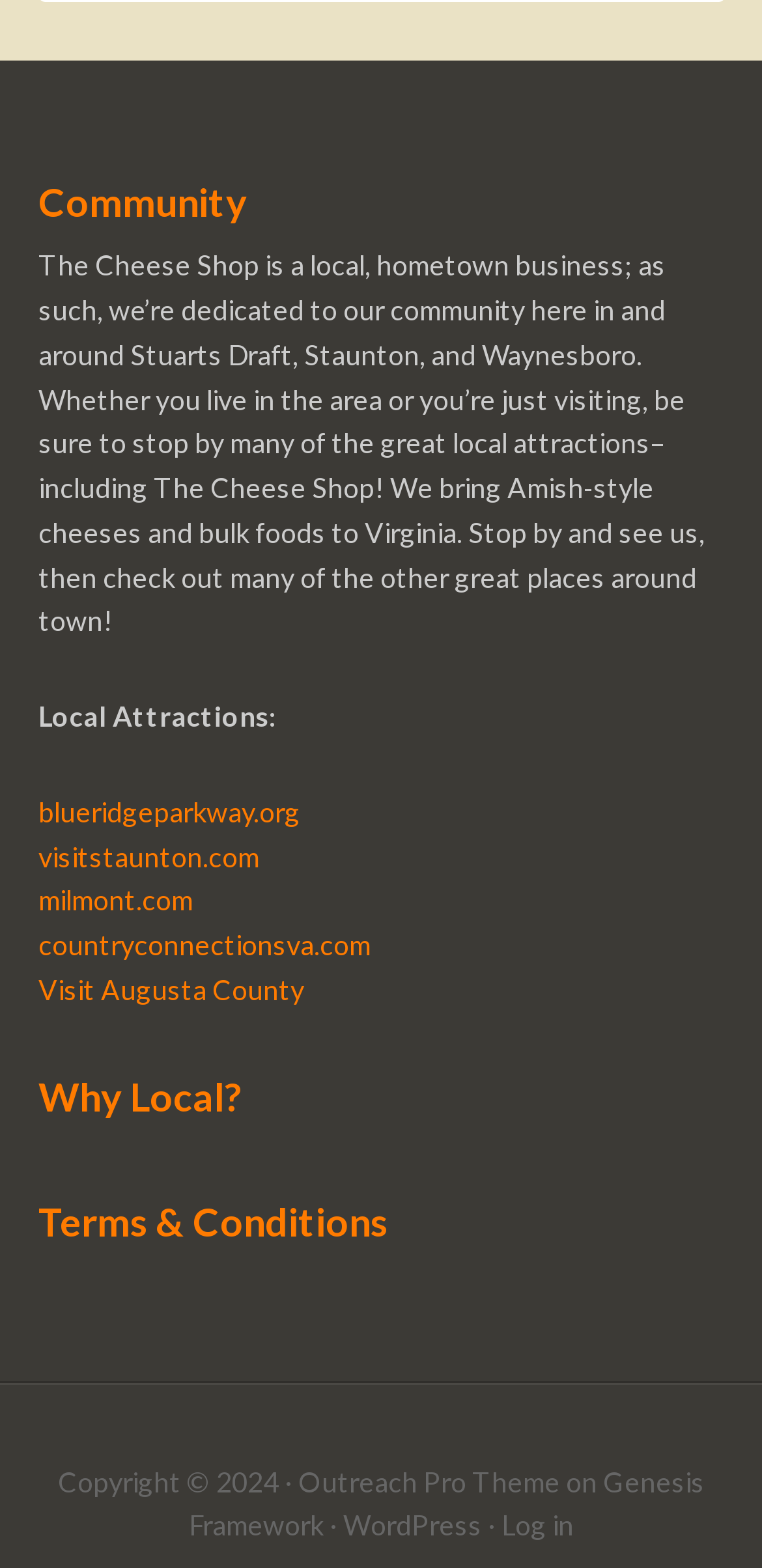Please identify the bounding box coordinates of the area that needs to be clicked to fulfill the following instruction: "Check out Visit Augusta County."

[0.05, 0.62, 0.399, 0.641]